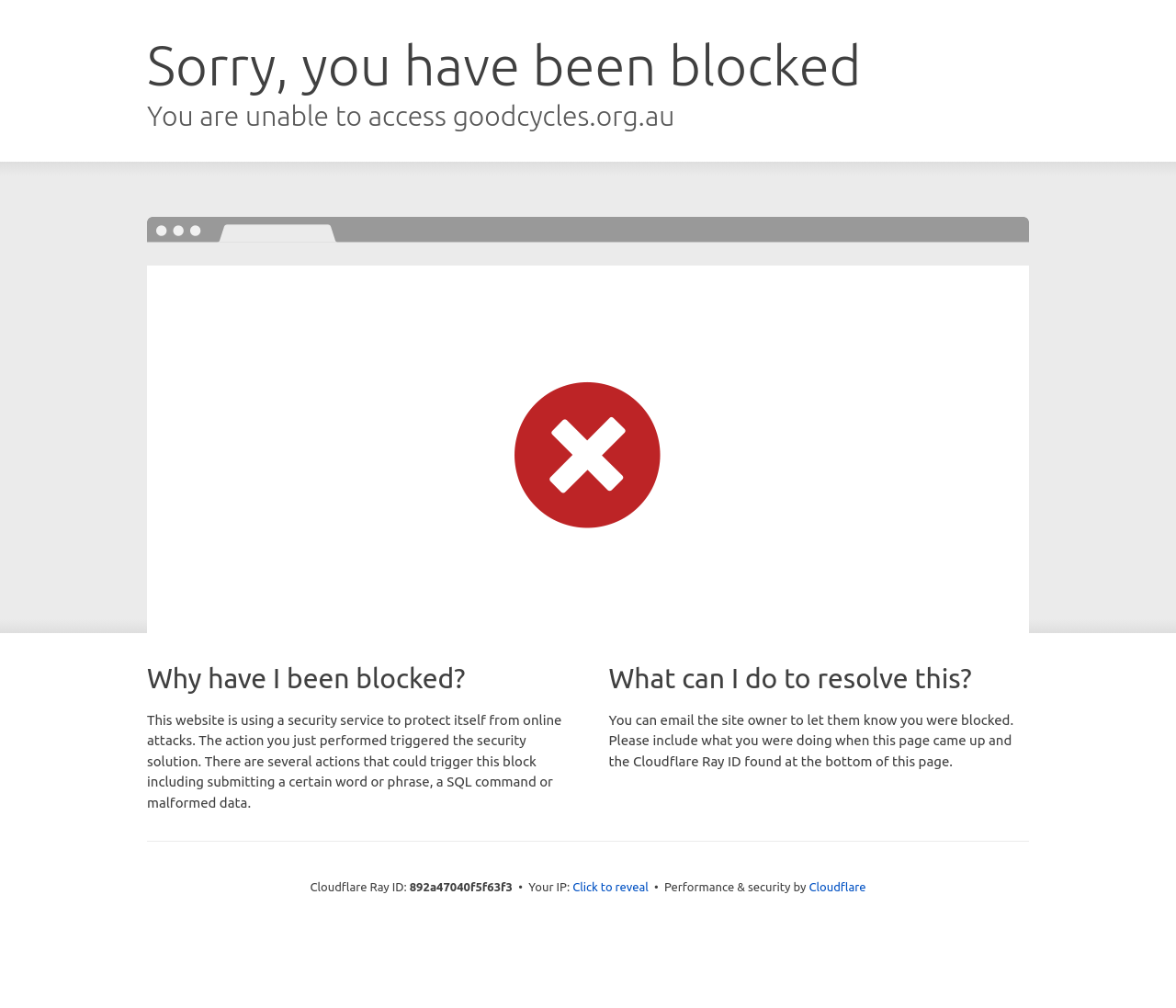Can you determine the main header of this webpage?

Sorry, you have been blocked